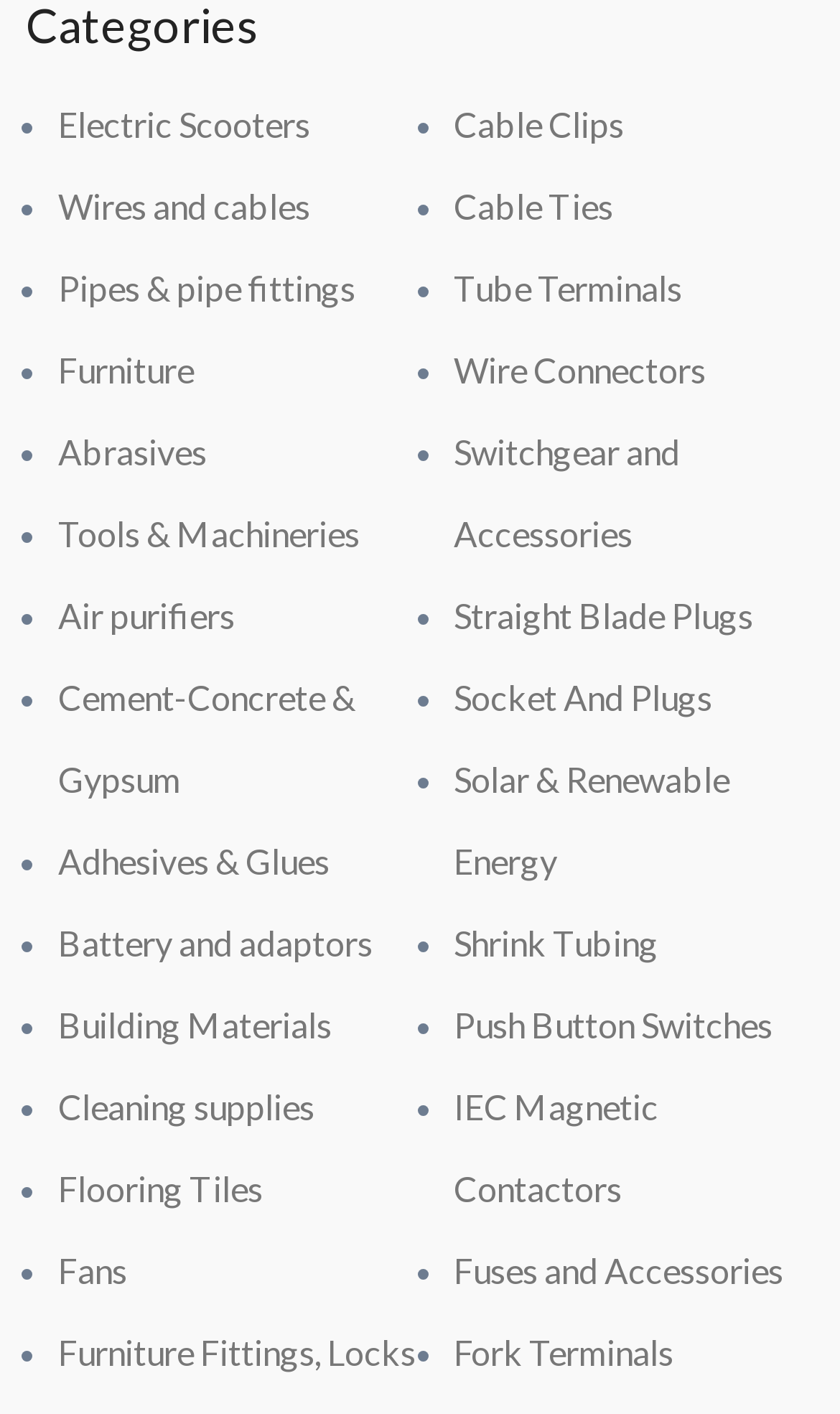How many categories are listed in the second column?
Could you please answer the question thoroughly and with as much detail as possible?

I counted the number of links in the second column and found 15 categories listed, starting from 'Cable Clips' and ending at 'Fork Terminals'.